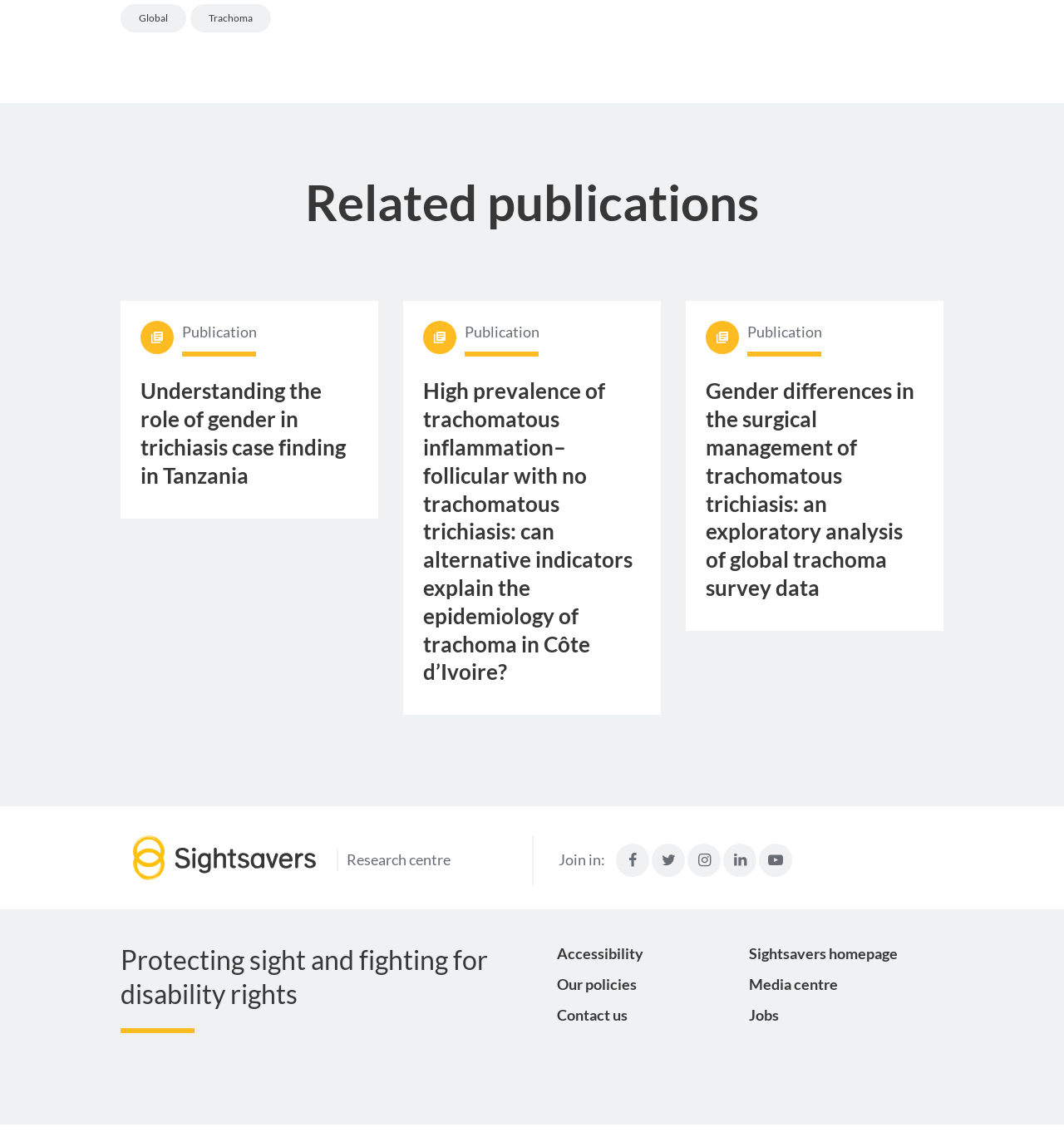Identify and provide the bounding box coordinates of the UI element described: "Supplier Login". The coordinates should be formatted as [left, top, right, bottom], with each number being a float between 0 and 1.

None